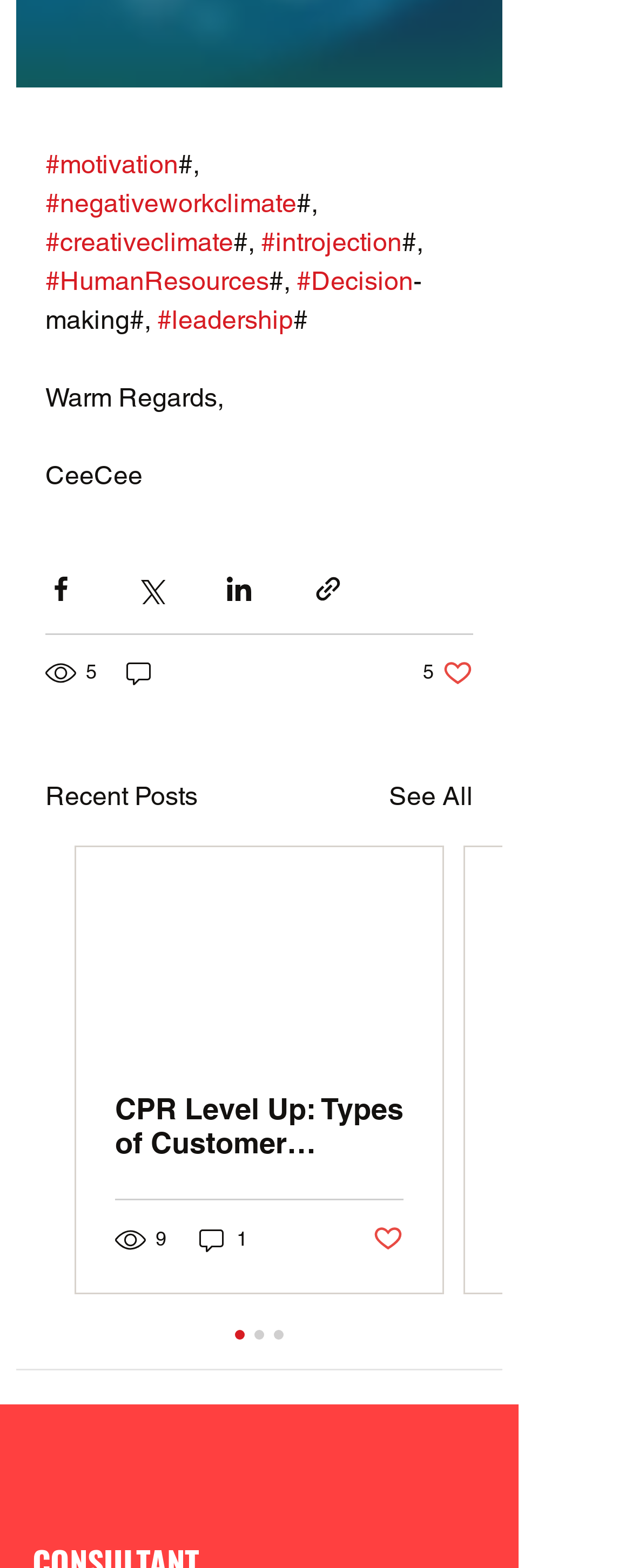Pinpoint the bounding box coordinates of the element that must be clicked to accomplish the following instruction: "Like the post". The coordinates should be in the format of four float numbers between 0 and 1, i.e., [left, top, right, bottom].

[0.669, 0.419, 0.749, 0.439]